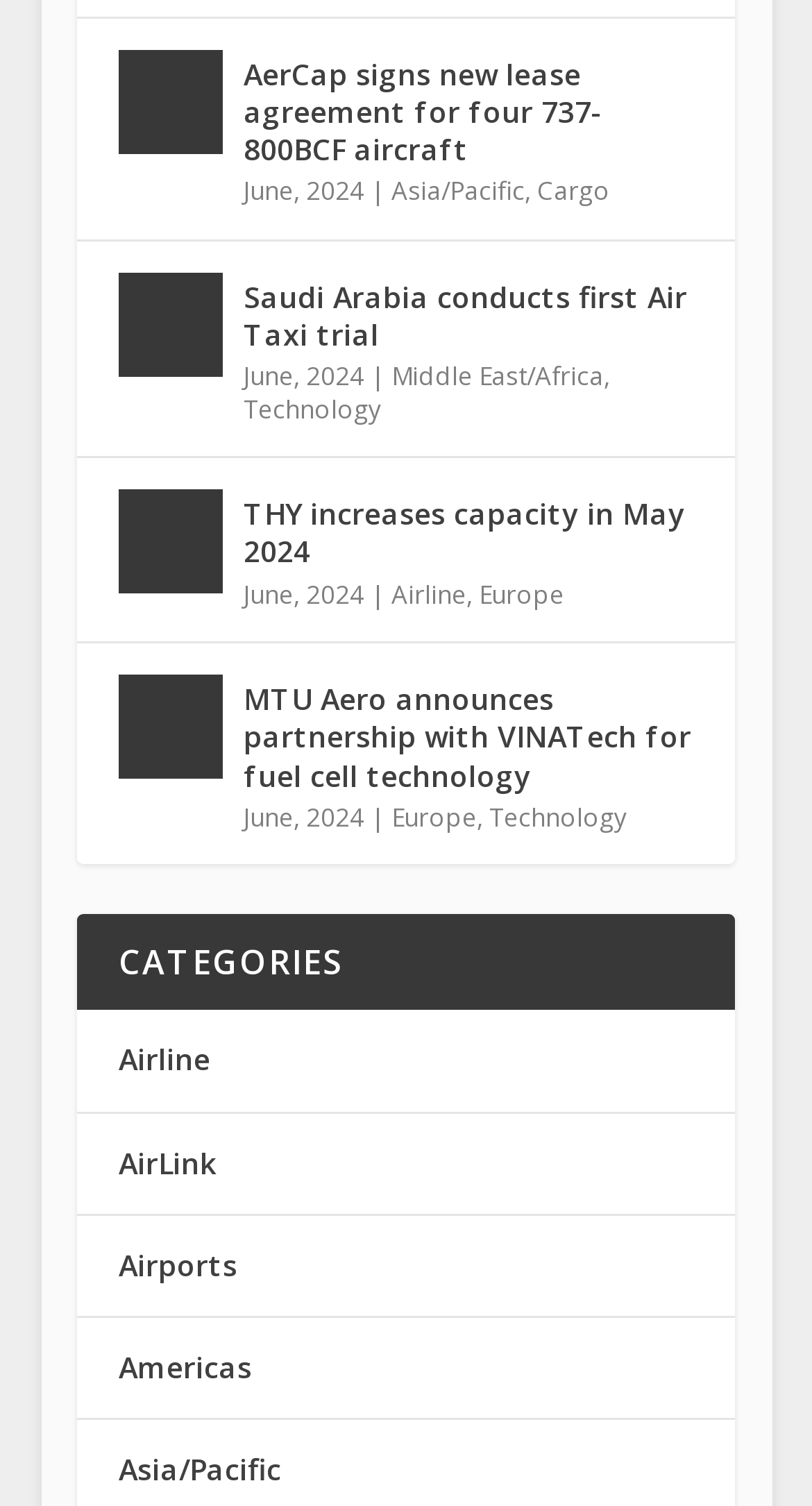Locate the bounding box coordinates of the region to be clicked to comply with the following instruction: "Explore news in Technology category". The coordinates must be four float numbers between 0 and 1, in the form [left, top, right, bottom].

[0.603, 0.531, 0.772, 0.554]